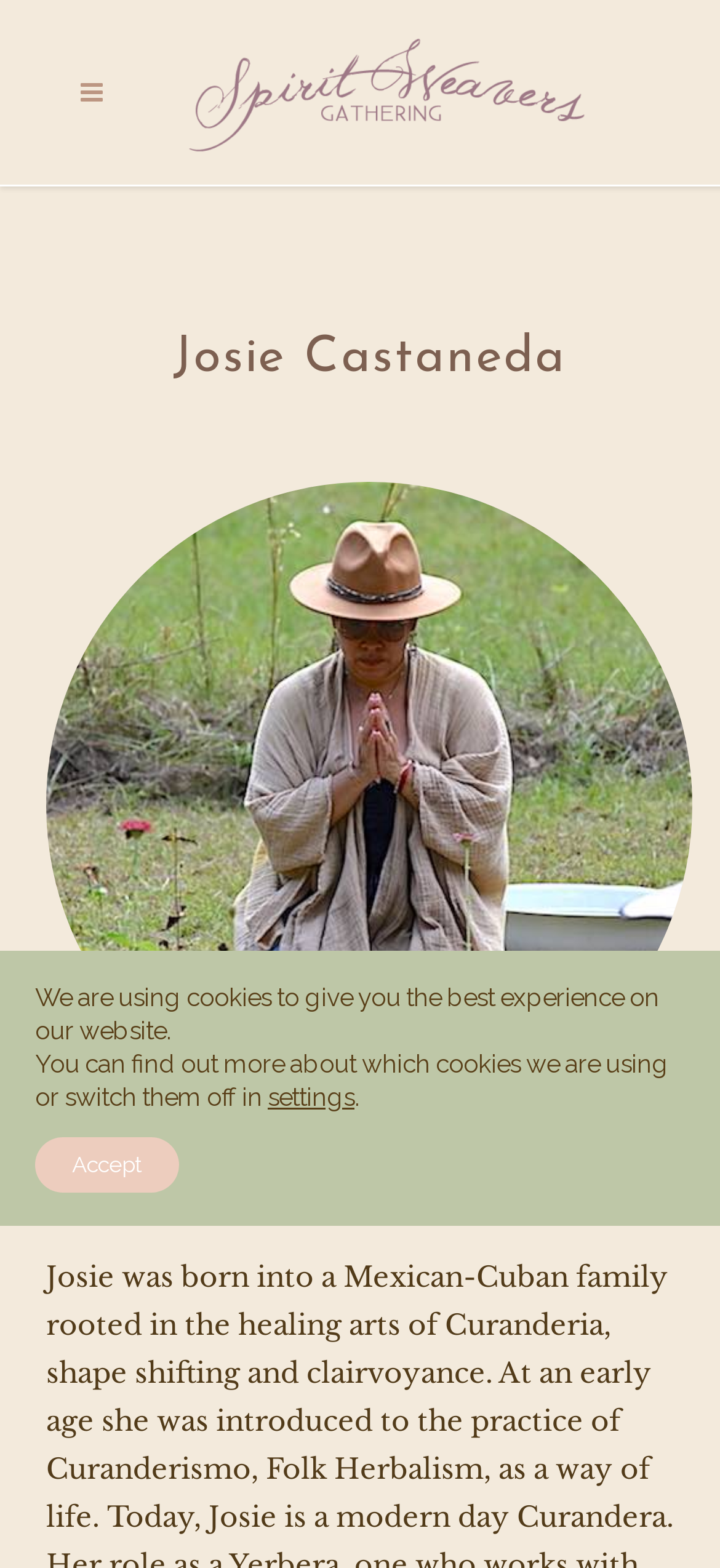Create an elaborate caption that covers all aspects of the webpage.

The webpage is about Josie Castaneda, a spiritual practitioner, and appears to be a personal or professional website. At the top-left corner, there is a layout table with a logo link, which contains an image of the logo, taking up most of the top section of the page. 

Below the logo, there is a small, non-descriptive text element containing a single whitespace character, which is not providing any meaningful information.

The main content of the page is not immediately visible, but there is a prominent GDPR cookie banner at the bottom of the page, which spans the entire width. The banner contains two paragraphs of text, explaining the use of cookies on the website and providing an option to learn more or switch them off. There are two buttons within the banner: a "settings" button on the right and an "Accept" button on the left.